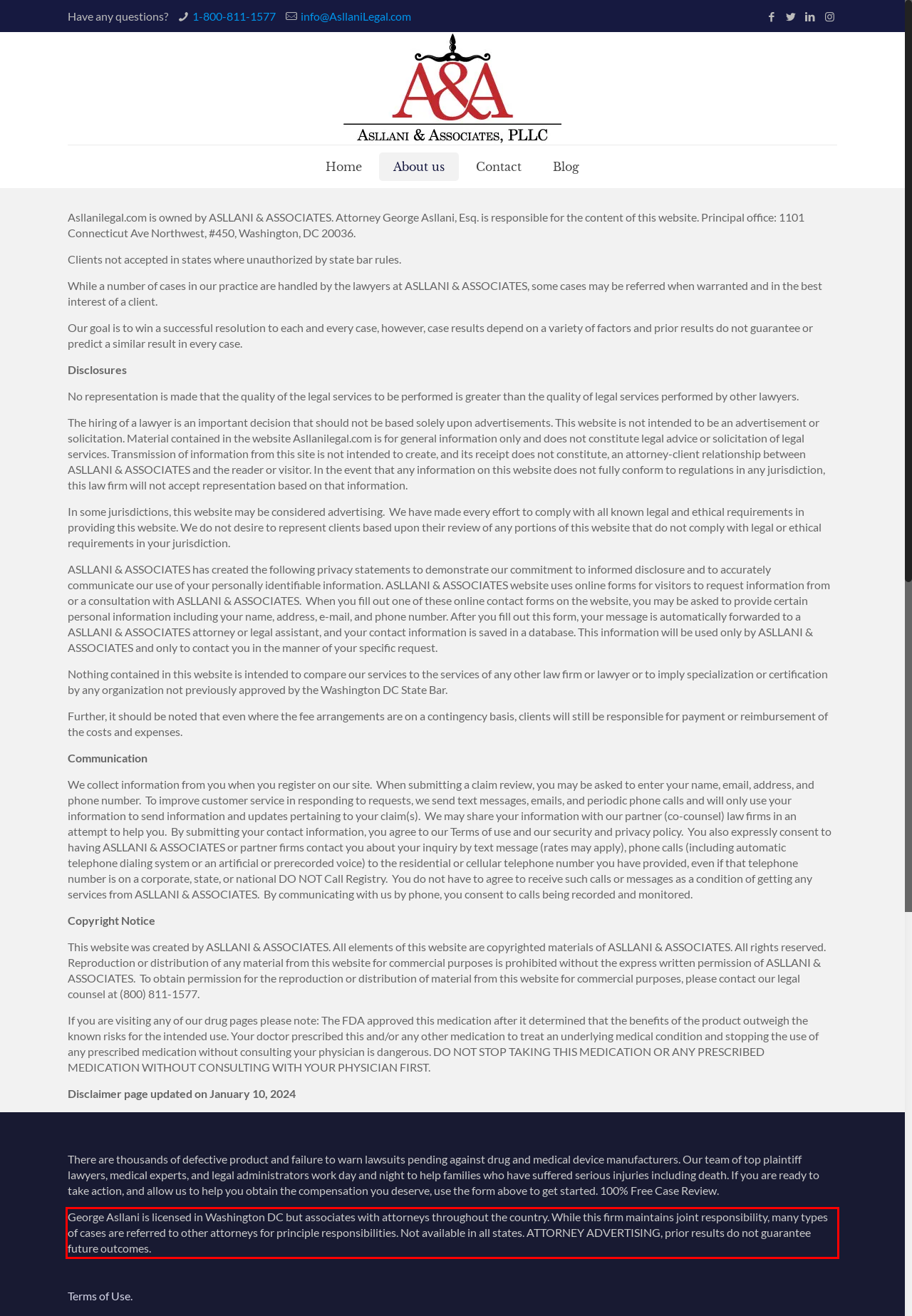You are provided with a screenshot of a webpage that includes a UI element enclosed in a red rectangle. Extract the text content inside this red rectangle.

George Asllani is licensed in Washington DC but associates with attorneys throughout the country. While this firm maintains joint responsibility, many types of cases are referred to other attorneys for principle responsibilities. Not available in all states. ATTORNEY ADVERTISING, prior results do not guarantee future outcomes.